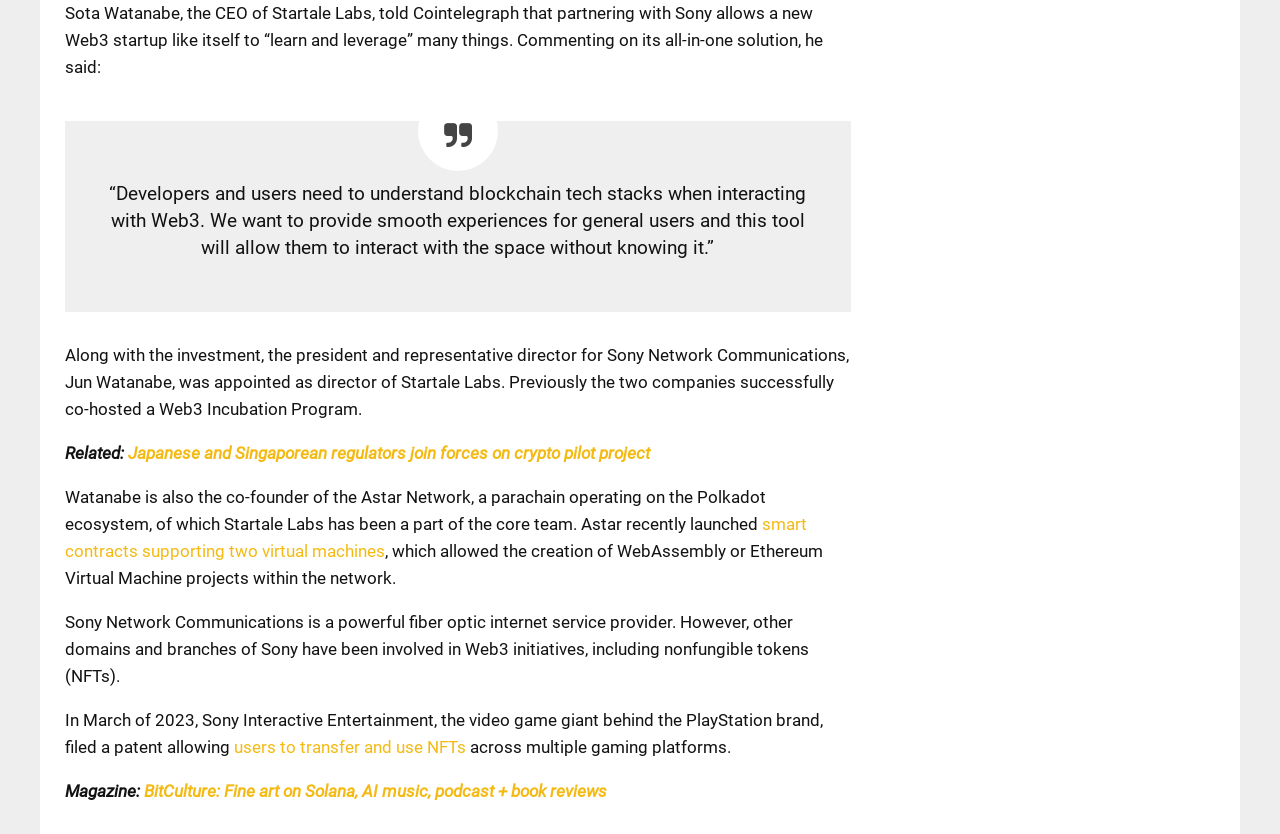Provide a single word or phrase to answer the given question: 
What is the name of the company that filed a patent for transferring and using NFTs?

Sony Interactive Entertainment